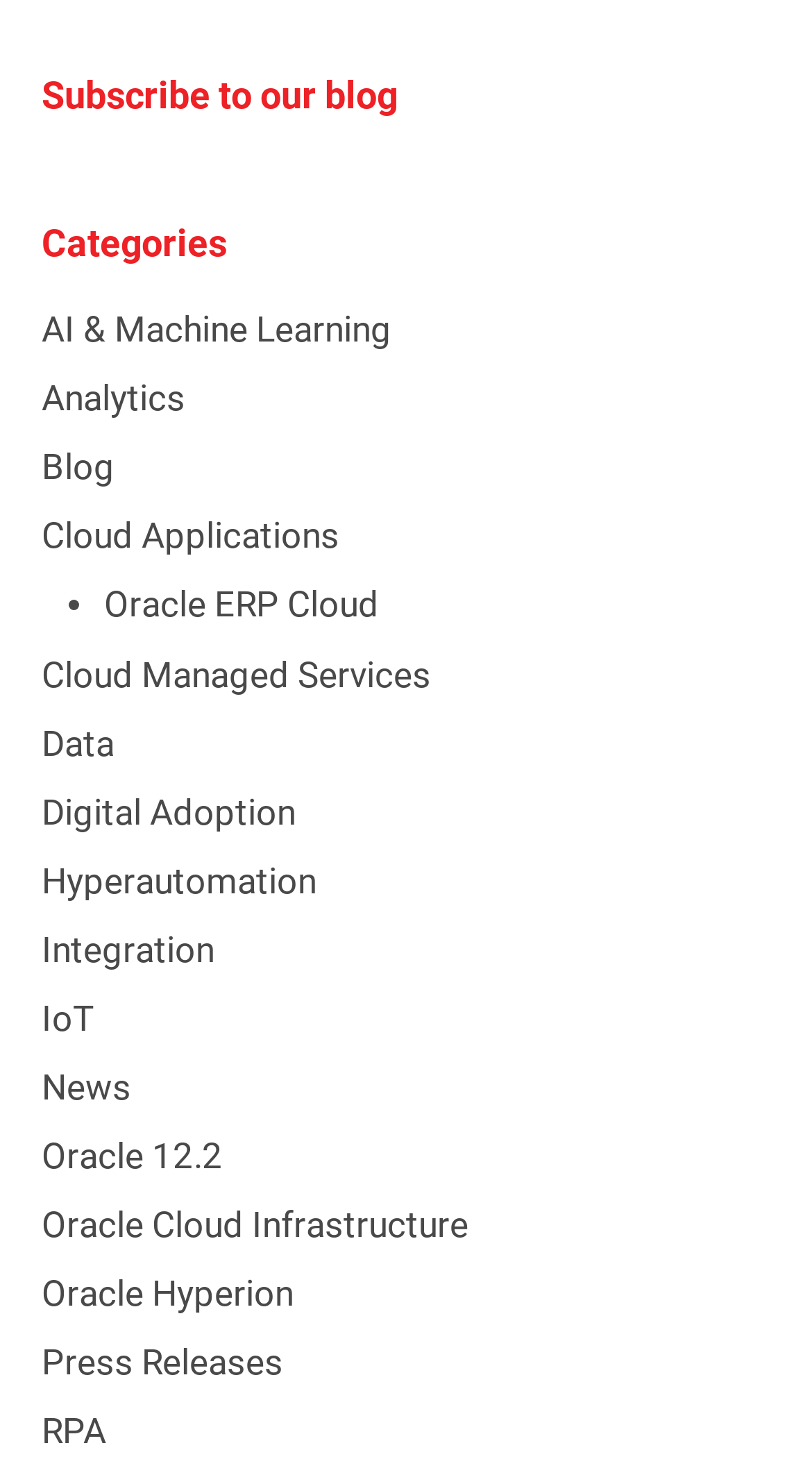How many categories are listed?
Please provide a detailed and thorough answer to the question.

There are 17 categories listed because there are 17 link elements under the 'Categories' heading, ranging from 'AI & Machine Learning' to 'RPA'.